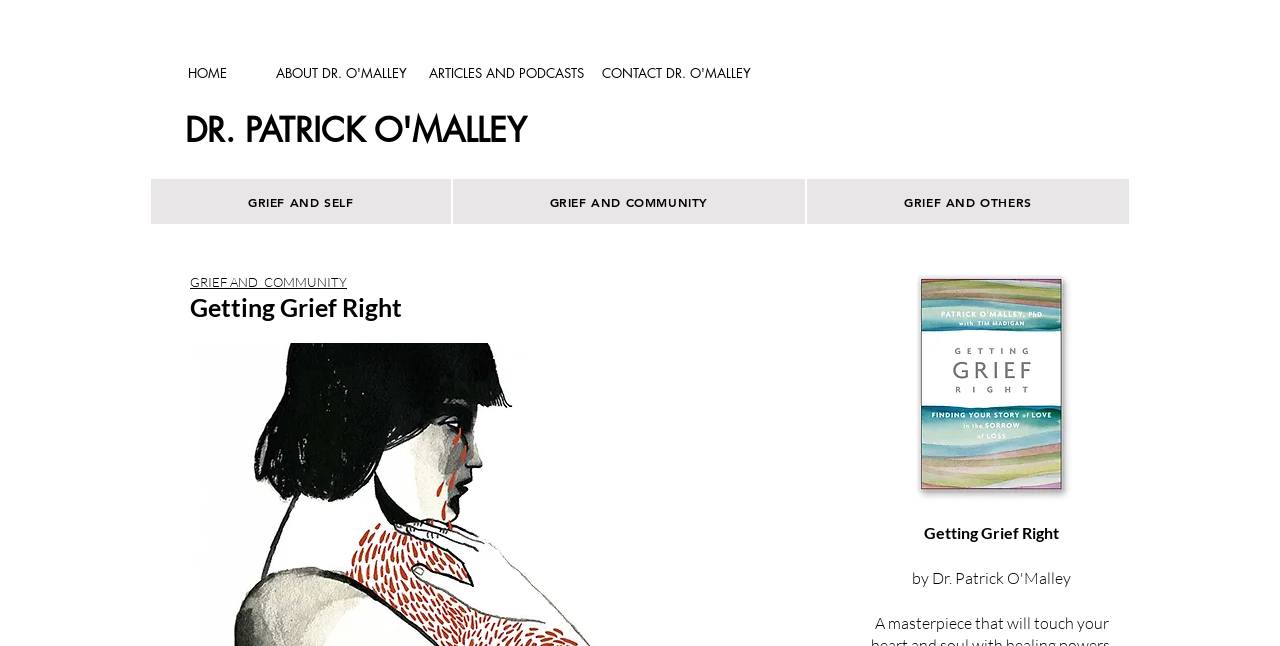Who is the author of the book featured on this website?
Provide a fully detailed and comprehensive answer to the question.

The heading 'DR. PATRICK O'MALLEY' and the link with the same text suggest that Dr. Patrick O'Malley is the author of the book 'Getting Grief Right'.